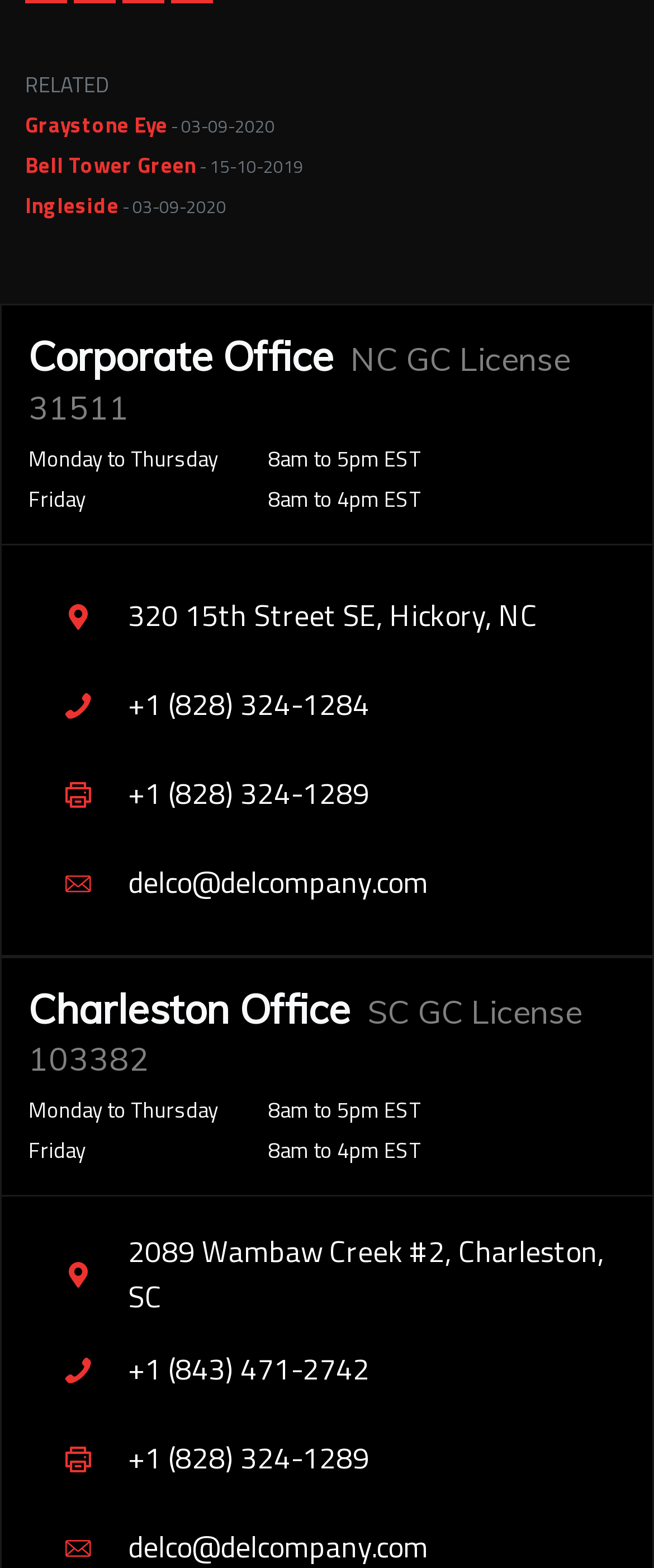Specify the bounding box coordinates of the region I need to click to perform the following instruction: "View Graystone Eye". The coordinates must be four float numbers in the range of 0 to 1, i.e., [left, top, right, bottom].

[0.038, 0.069, 0.256, 0.09]